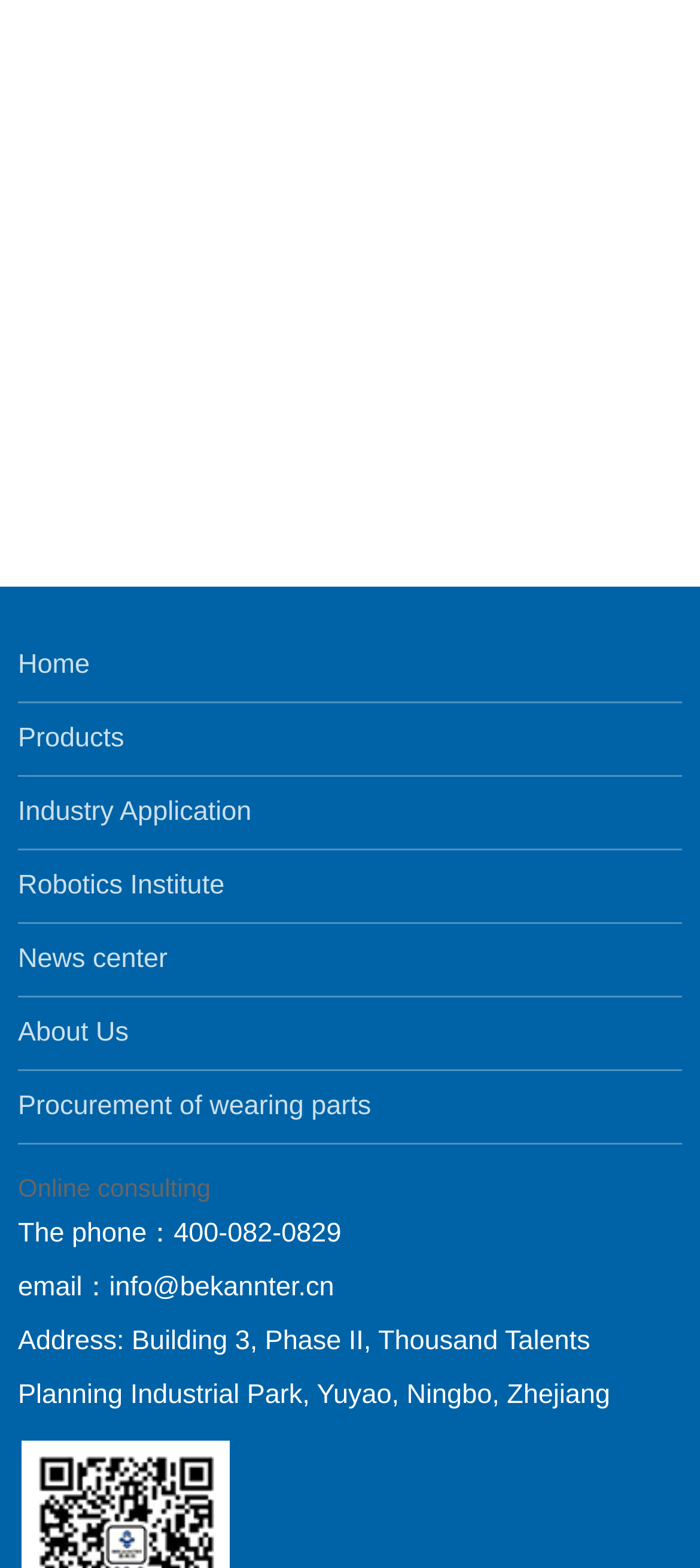Highlight the bounding box coordinates of the element that should be clicked to carry out the following instruction: "learn about industry application". The coordinates must be given as four float numbers ranging from 0 to 1, i.e., [left, top, right, bottom].

[0.026, 0.495, 0.974, 0.541]